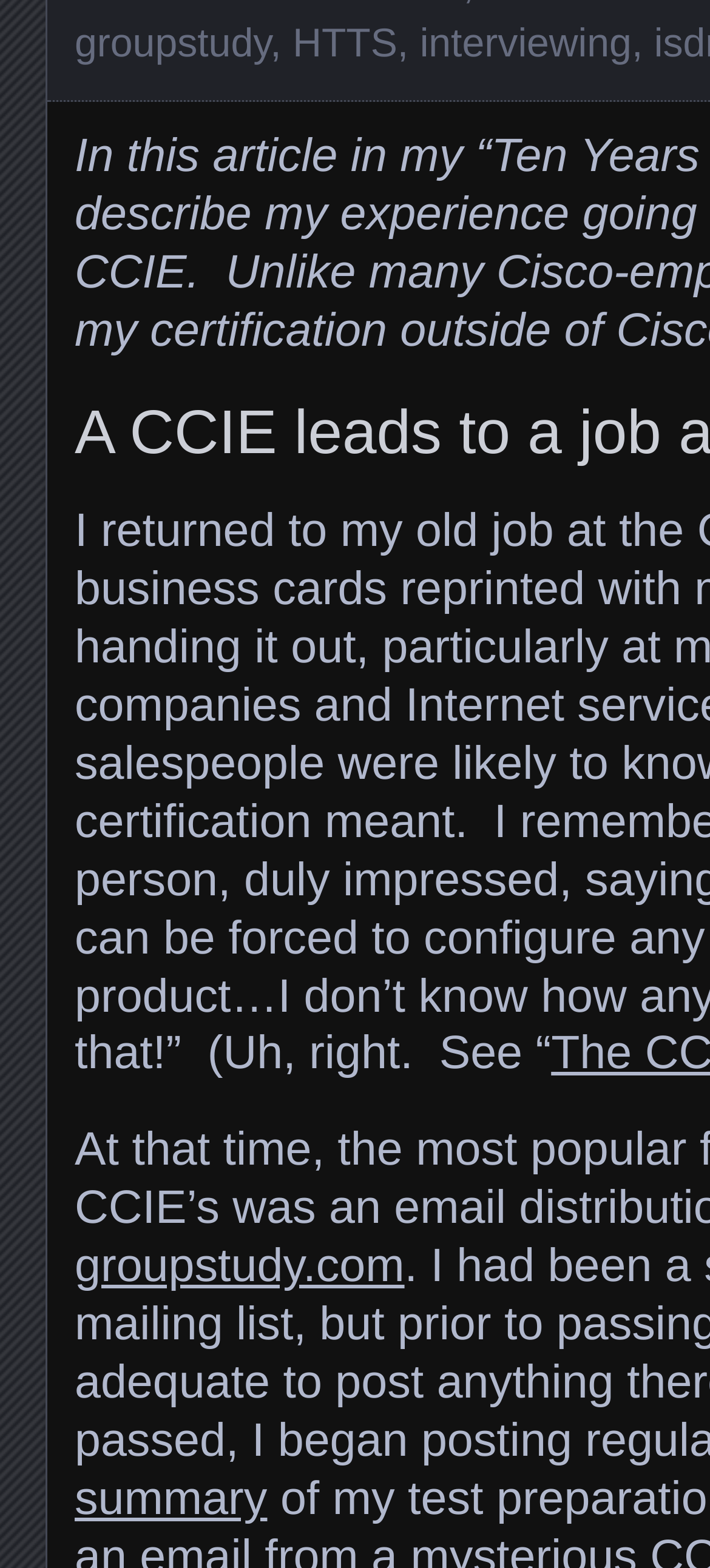Bounding box coordinates are specified in the format (top-left x, top-left y, bottom-right x, bottom-right y). All values are floating point numbers bounded between 0 and 1. Please provide the bounding box coordinate of the region this sentence describes: groupstudy.com

[0.105, 0.792, 0.57, 0.824]